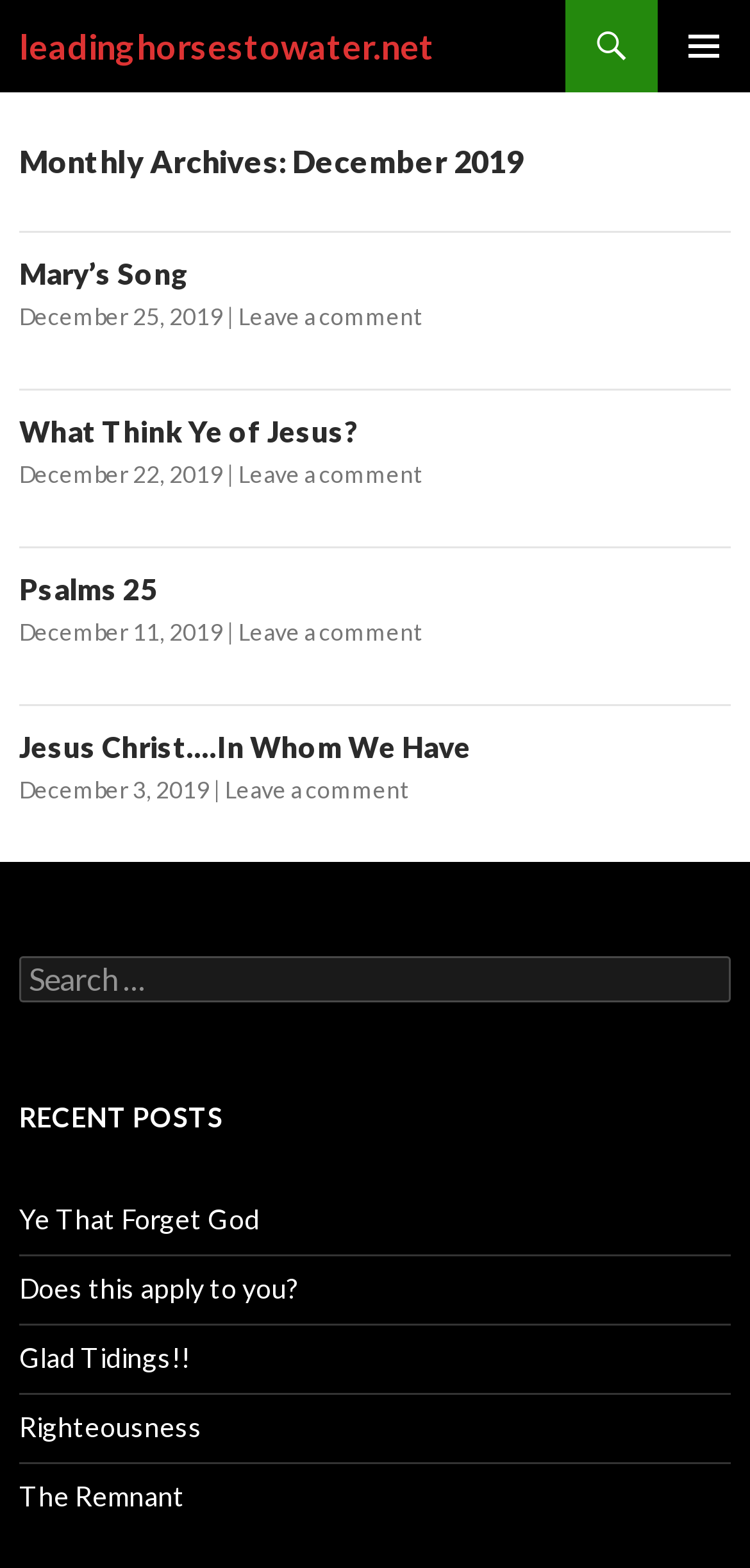Please answer the following question using a single word or phrase: 
How many articles are on this page?

4